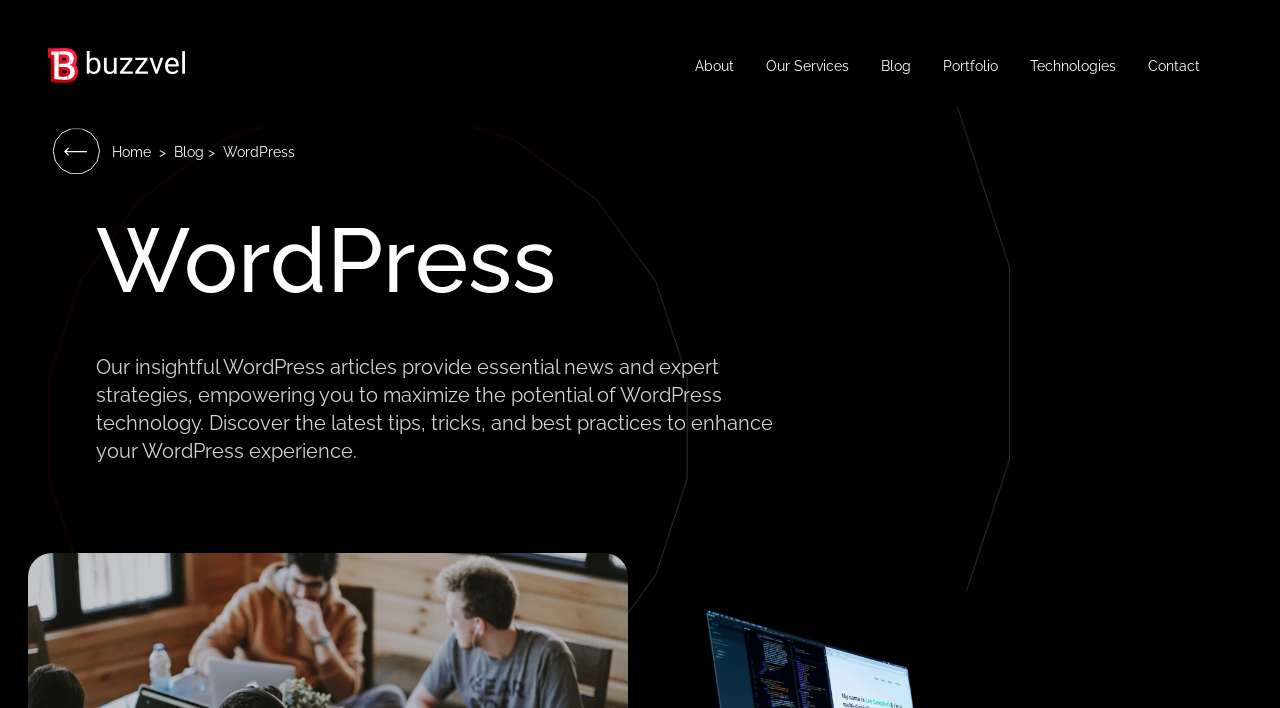Could you locate the bounding box coordinates for the section that should be clicked to accomplish this task: "read WordPress articles".

[0.075, 0.292, 0.978, 0.442]